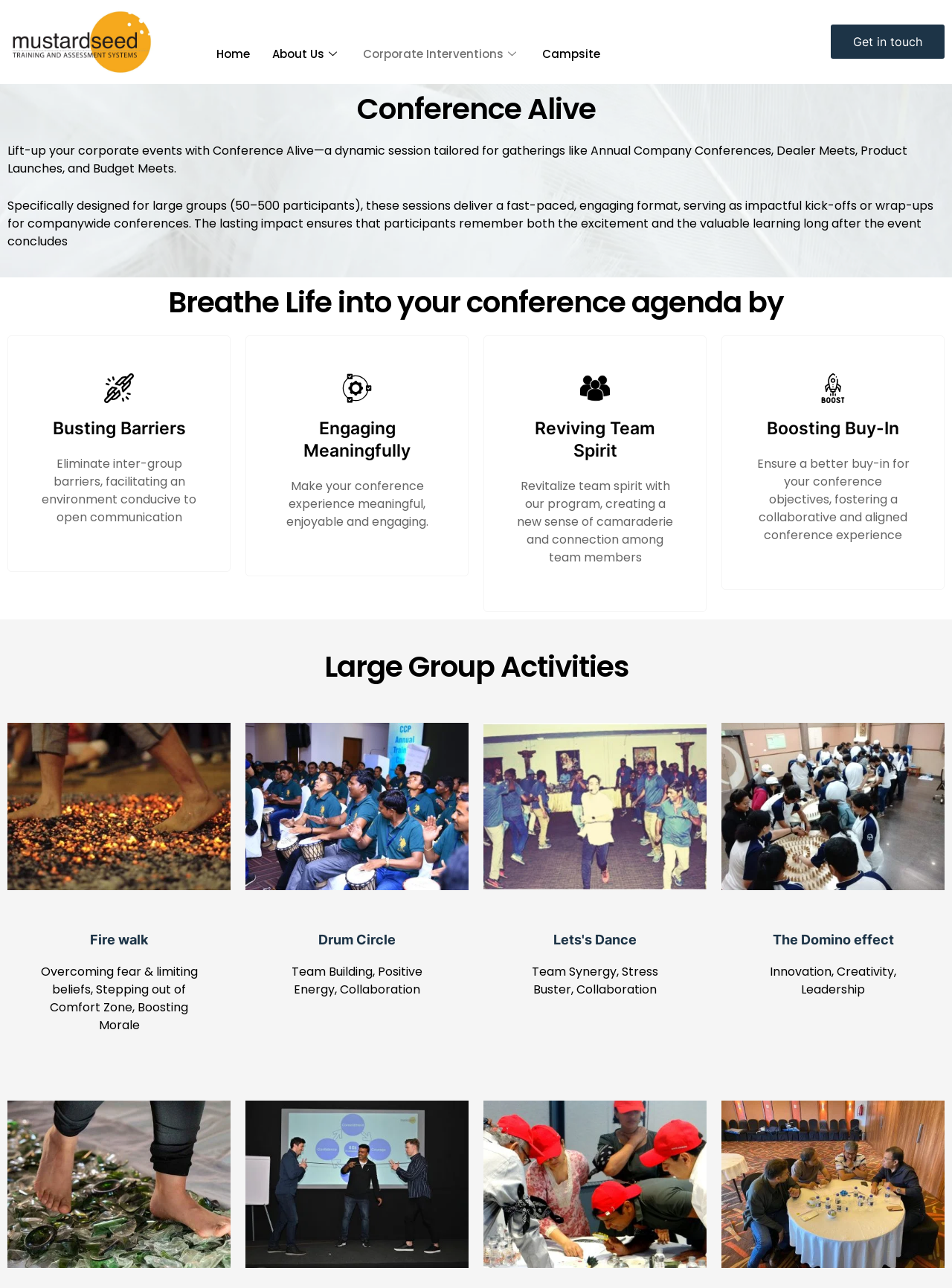What is the purpose of Conference Alive?
Provide a fully detailed and comprehensive answer to the question.

The purpose of Conference Alive is to lift-up corporate events, which is mentioned in the static text on the webpage, specifically designed for large groups and gatherings like Annual Company Conferences, Dealer Meets, Product Launches, and Budget Meets.